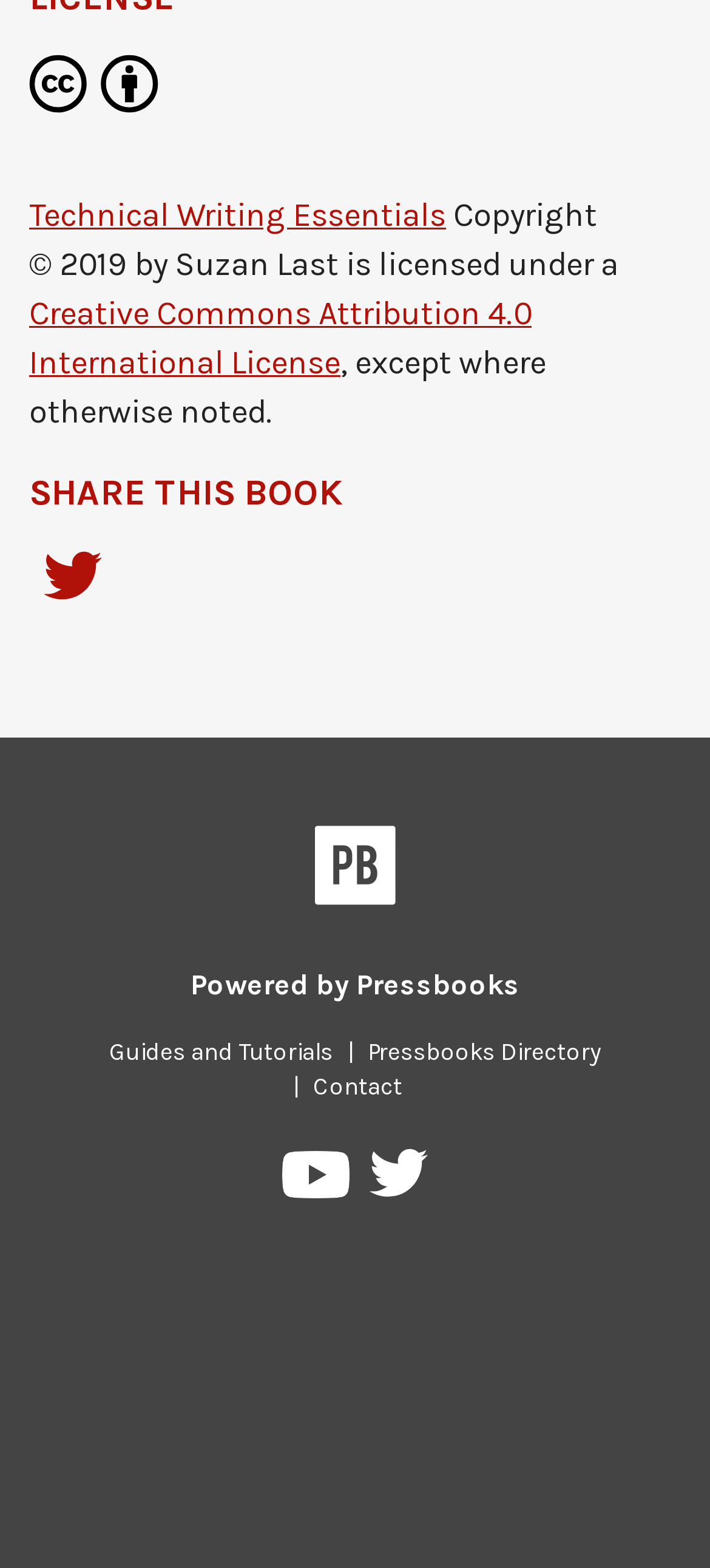Answer the following query concisely with a single word or phrase:
What is the license of the book?

Creative Commons Attribution 4.0 International License